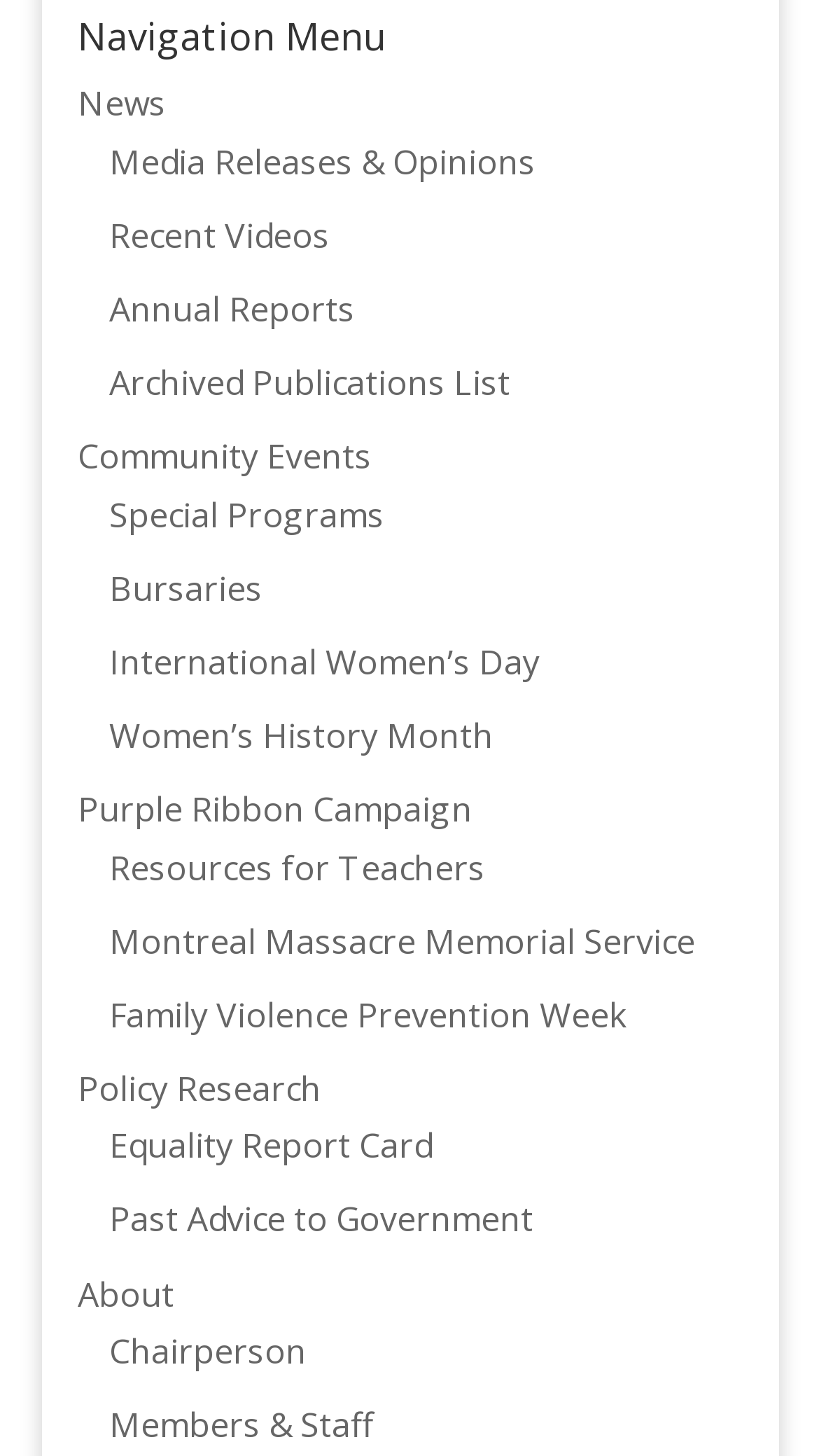From the element description Chairperson, predict the bounding box coordinates of the UI element. The coordinates must be specified in the format (top-left x, top-left y, bottom-right x, bottom-right y) and should be within the 0 to 1 range.

[0.133, 0.912, 0.374, 0.943]